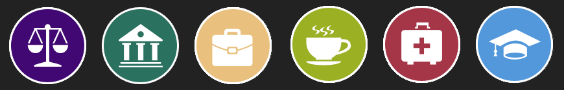Provide your answer in one word or a succinct phrase for the question: 
What is represented by the icon with a steaming coffee cup?

Food and beverage services